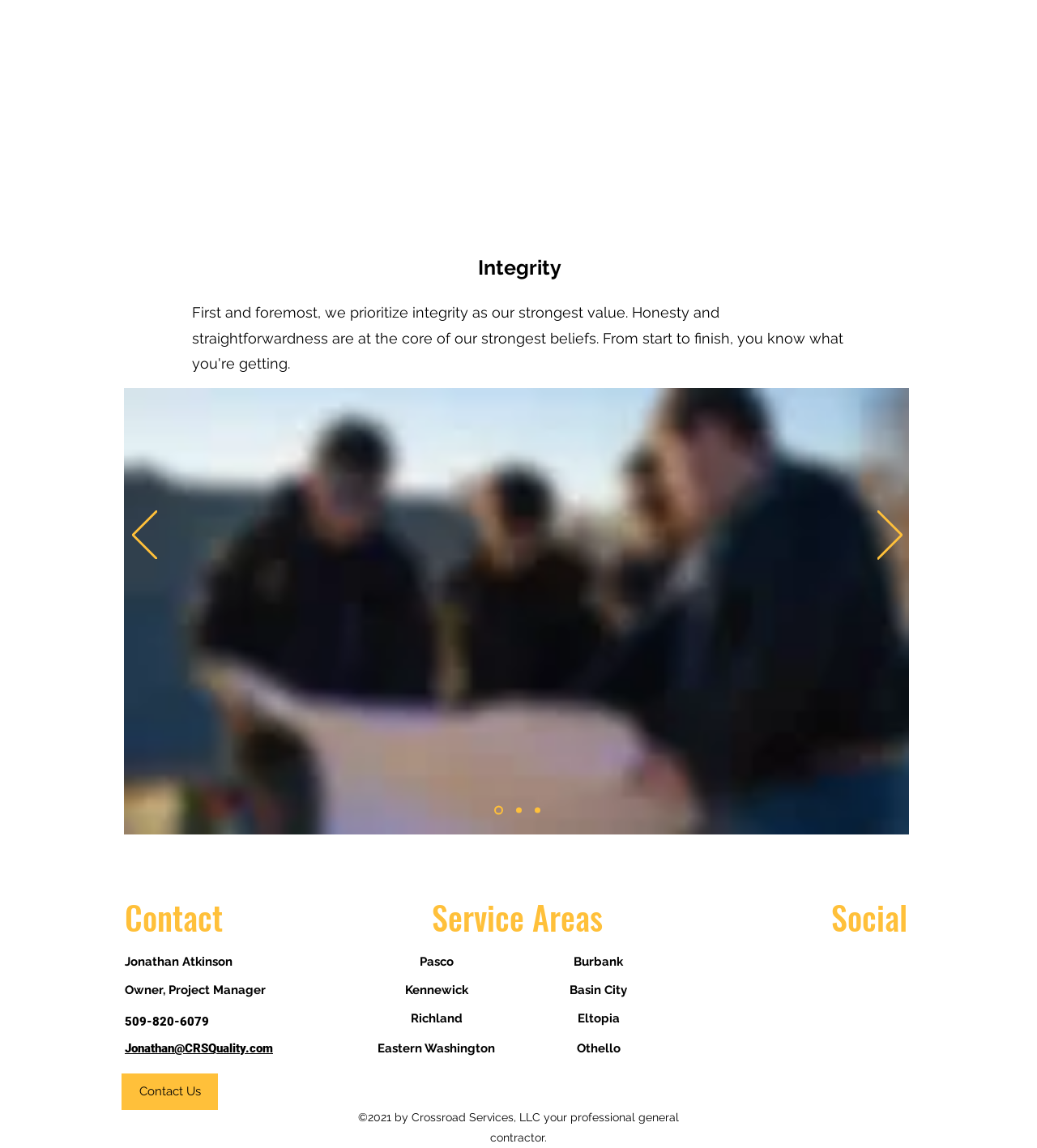Answer in one word or a short phrase: 
What is the profession of Jonathan Atkinson?

Owner, Project Manager